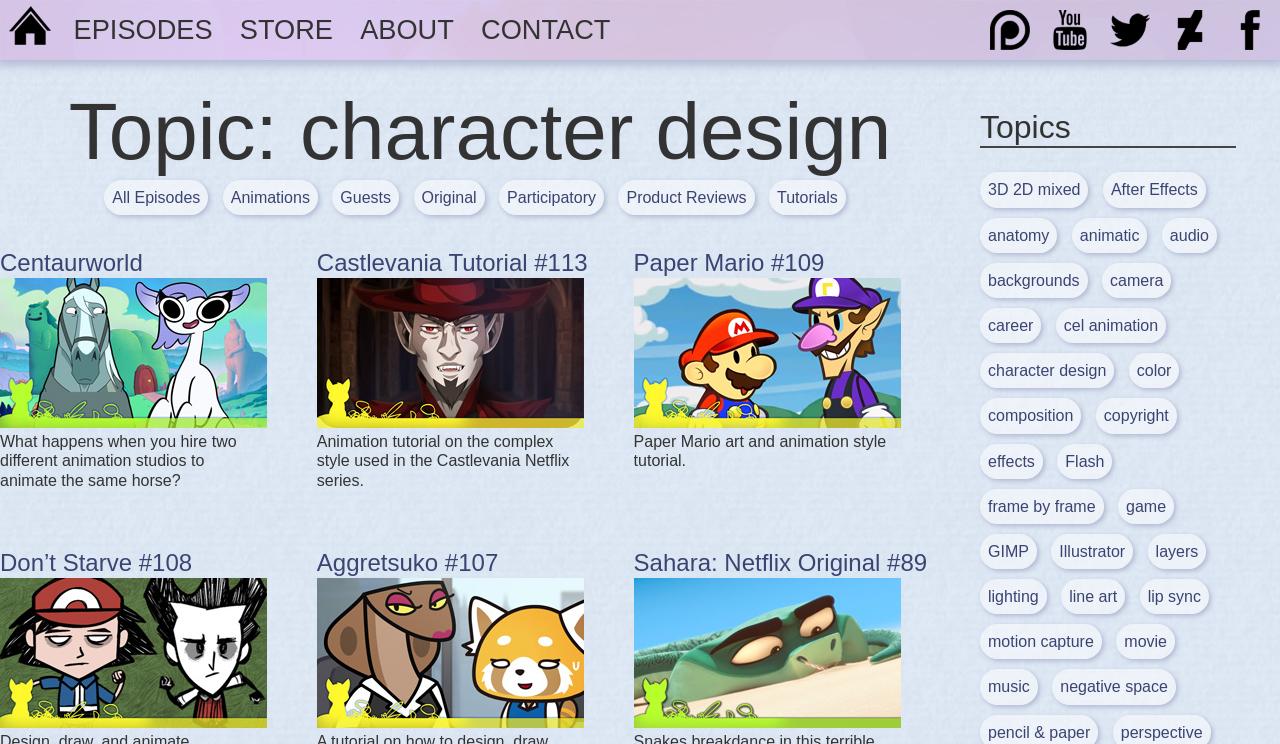Answer the following query concisely with a single word or phrase:
What are the categories listed under 'Topics'?

Various animation-related topics